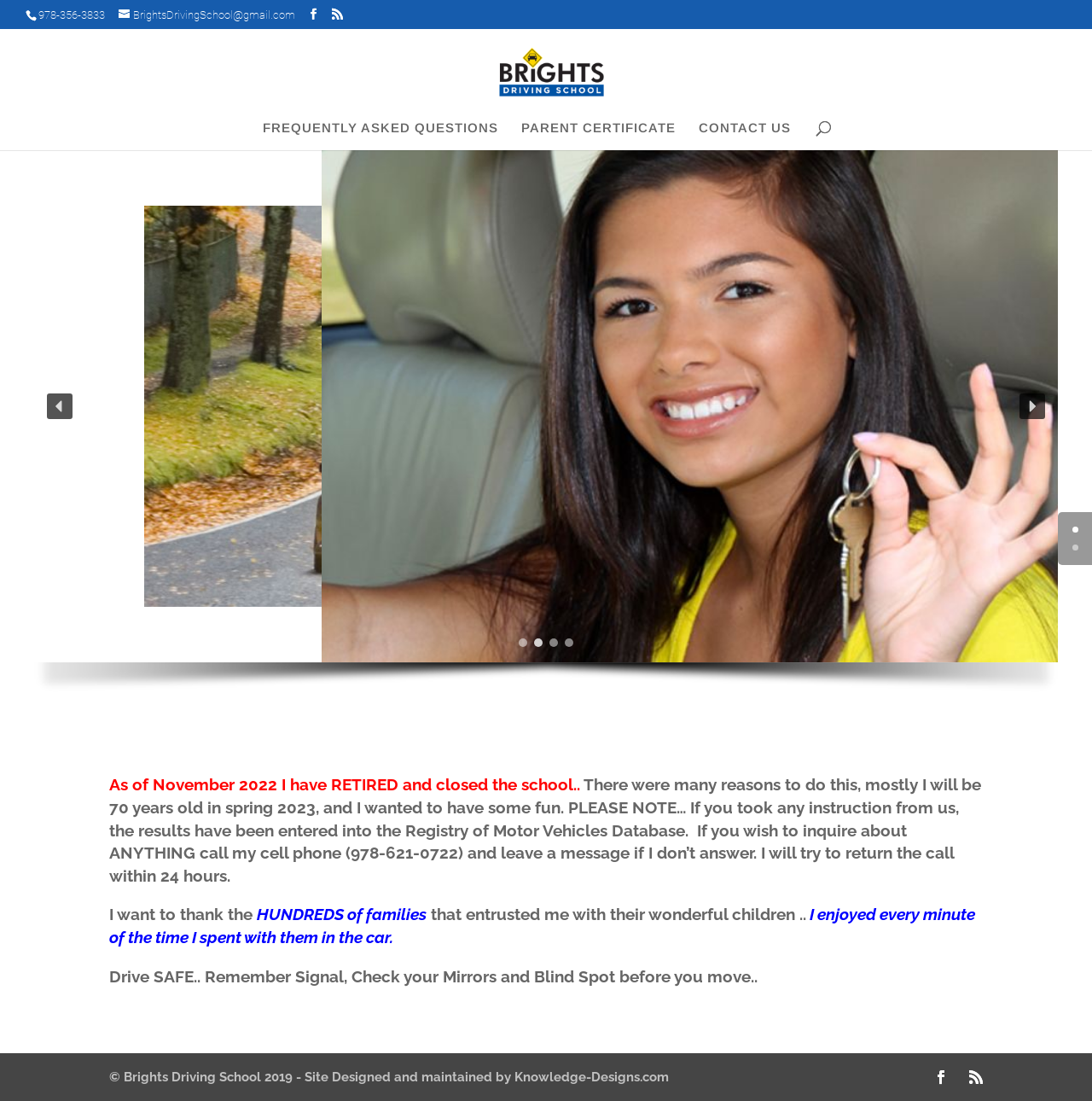What is the copyright year of the website?
Refer to the image and give a detailed answer to the question.

I found the copyright year by looking at the static text element at the bottom of the webpage, which says '© Brights Driving School 2019 - Site Designed and maintained by Knowledge-Designs.com'.